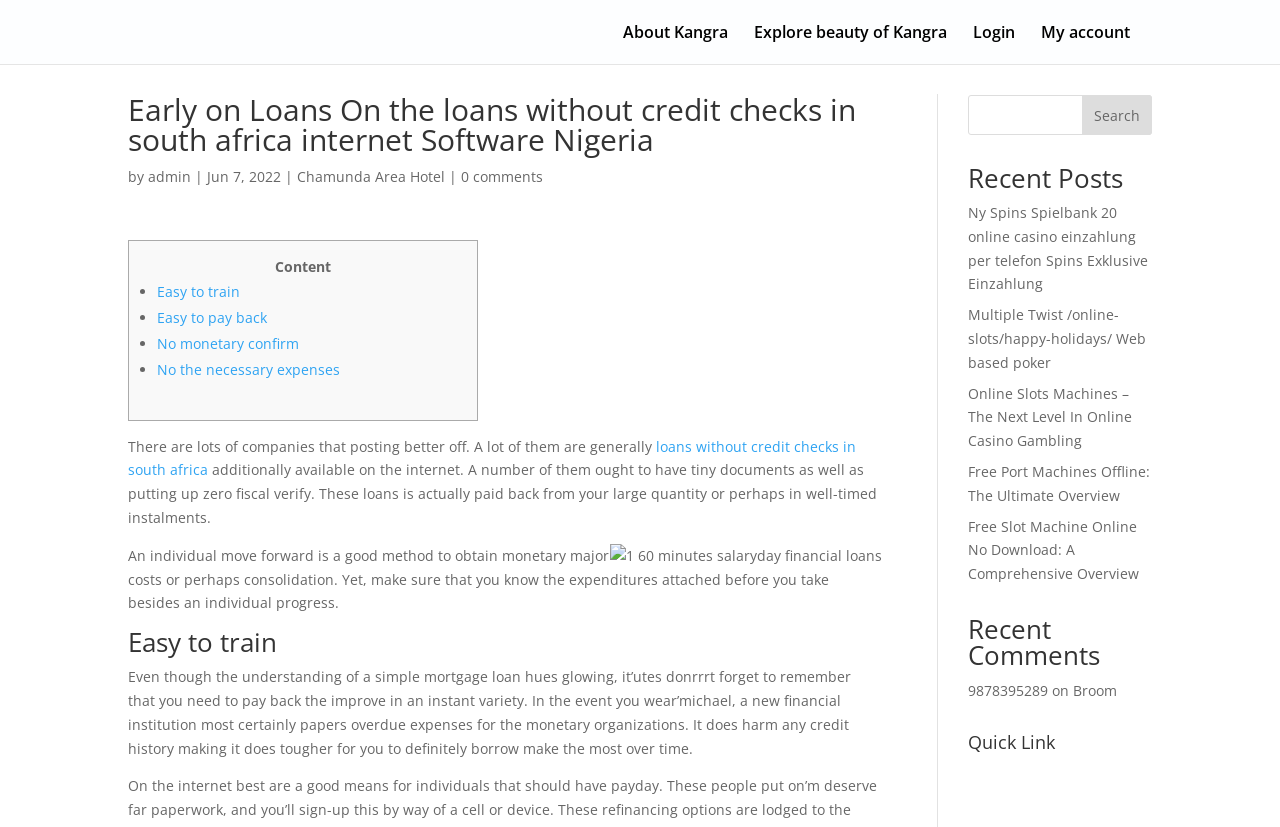What is the topic of the recent posts section on the webpage?
Look at the image and construct a detailed response to the question.

I looked at the links in the recent posts section and found that they are all related to online casino and slots, suggesting that this is the topic of the section.